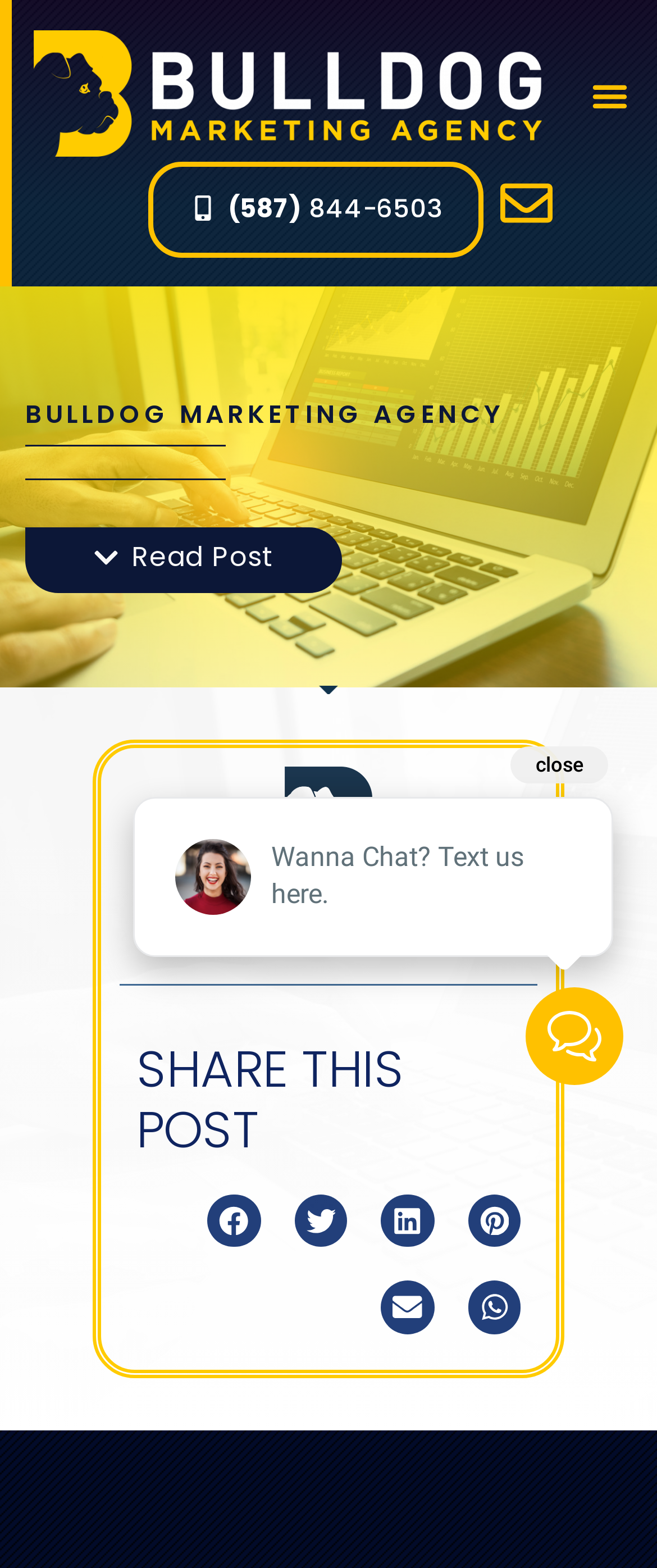Please answer the following question using a single word or phrase: 
Is the menu toggle button expanded?

False